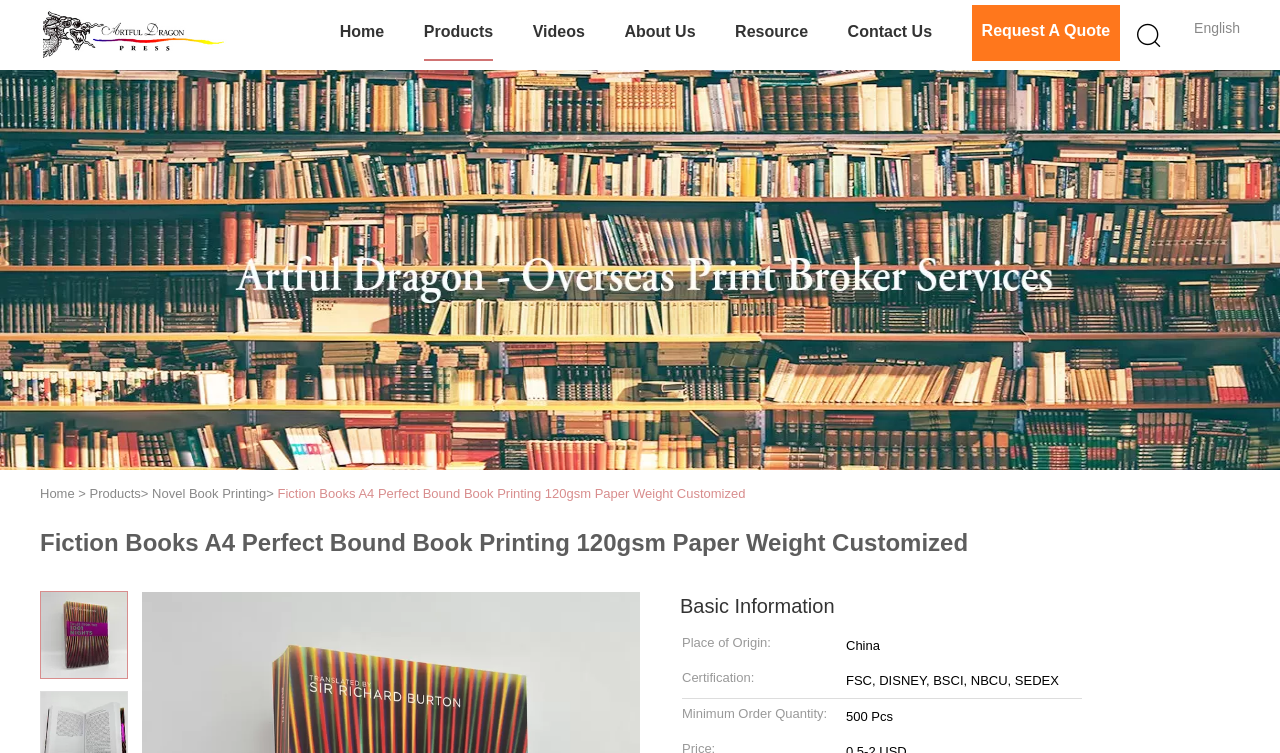Please reply with a single word or brief phrase to the question: 
What is the paper weight of the fiction books?

120gsm